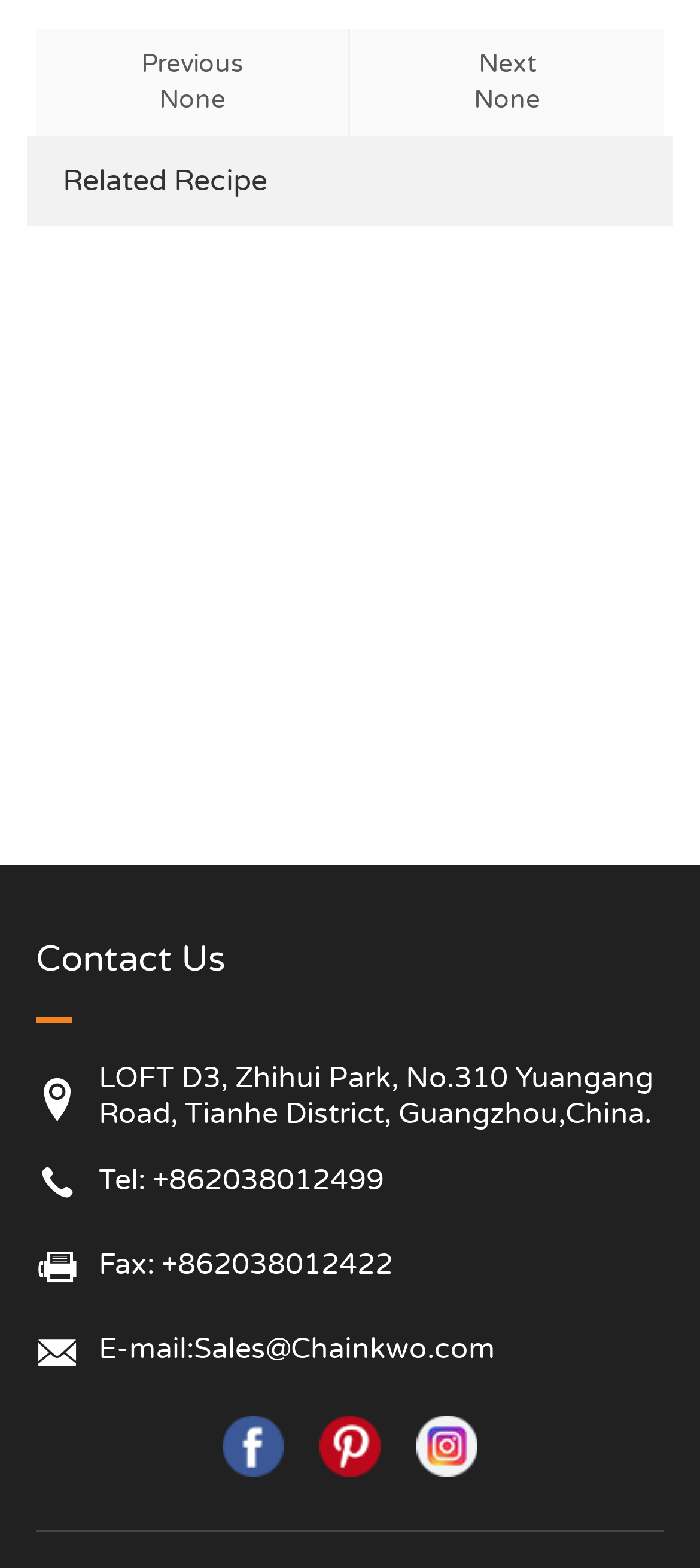How many social media links are at the bottom of the page?
Based on the image, answer the question in a detailed manner.

I counted the number of link elements at the bottom of the page with text descriptions 'facebook', 'pinterest', and 'Instagram', and found that there are 3 social media links.